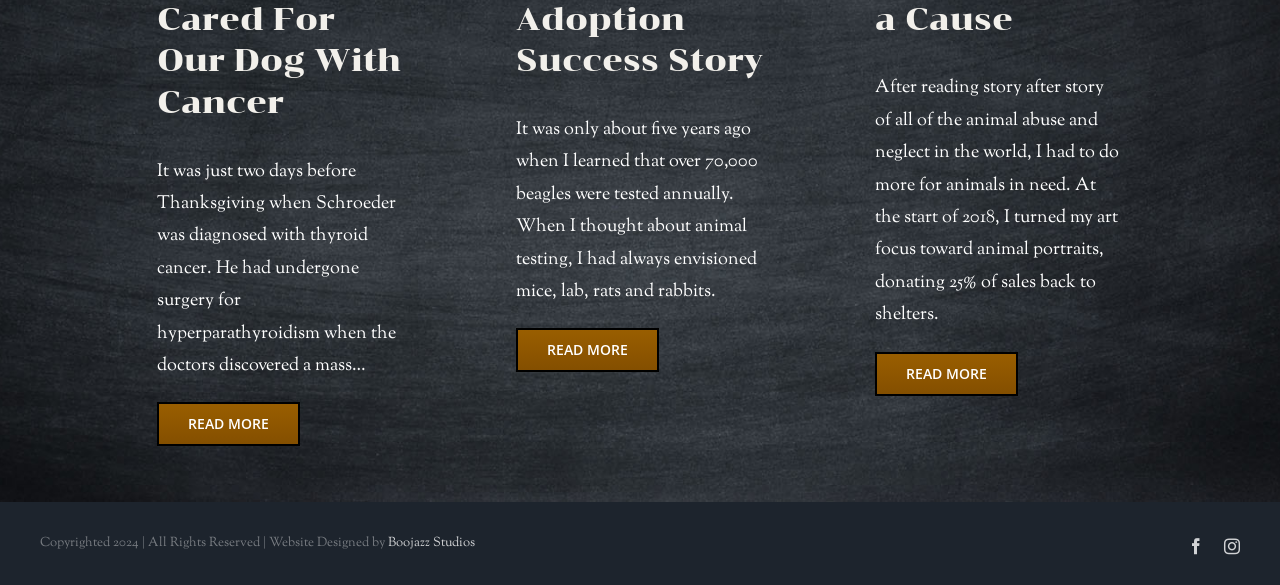What percentage of sales is donated to shelters?
Could you answer the question in a detailed manner, providing as much information as possible?

In the third StaticText element, it is mentioned that 'At the start of 2018, I turned my art focus toward animal portraits, donating 25% of sales back to shelters.'